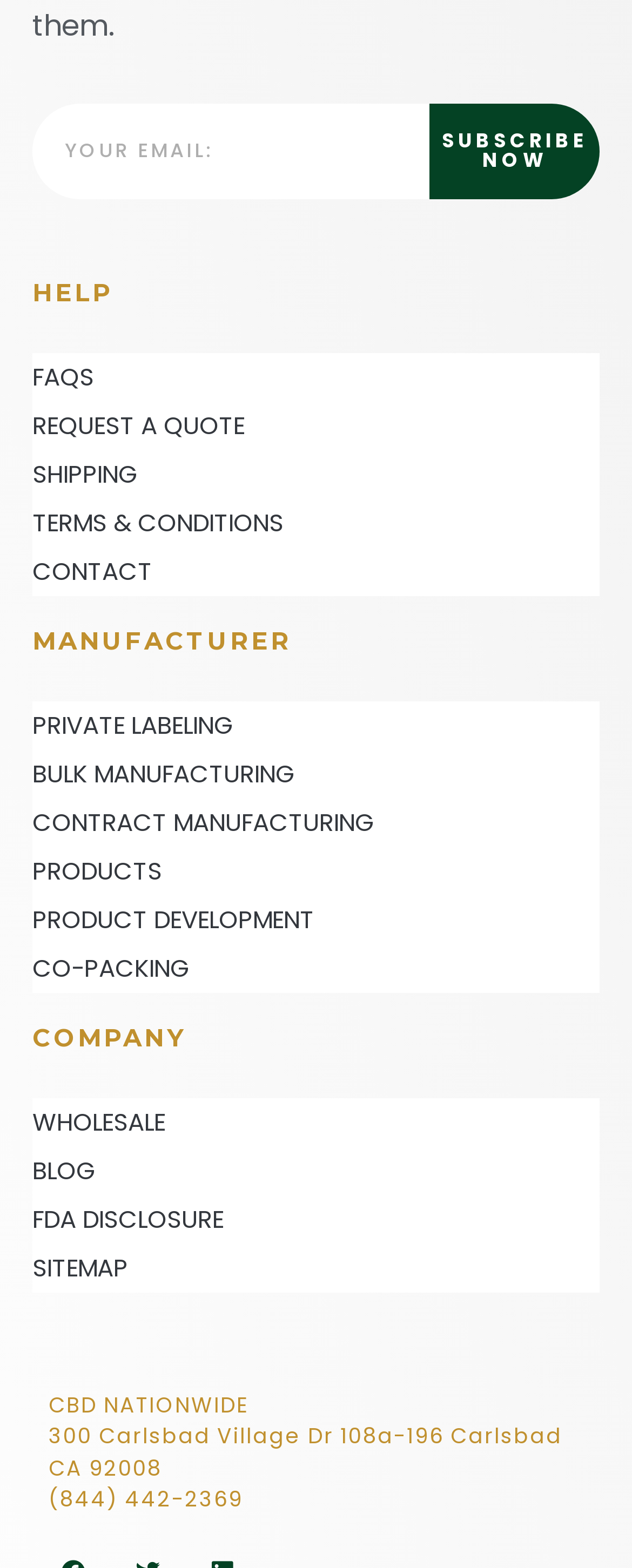Please identify the bounding box coordinates of the element's region that I should click in order to complete the following instruction: "Get help". The bounding box coordinates consist of four float numbers between 0 and 1, i.e., [left, top, right, bottom].

[0.051, 0.178, 0.949, 0.194]